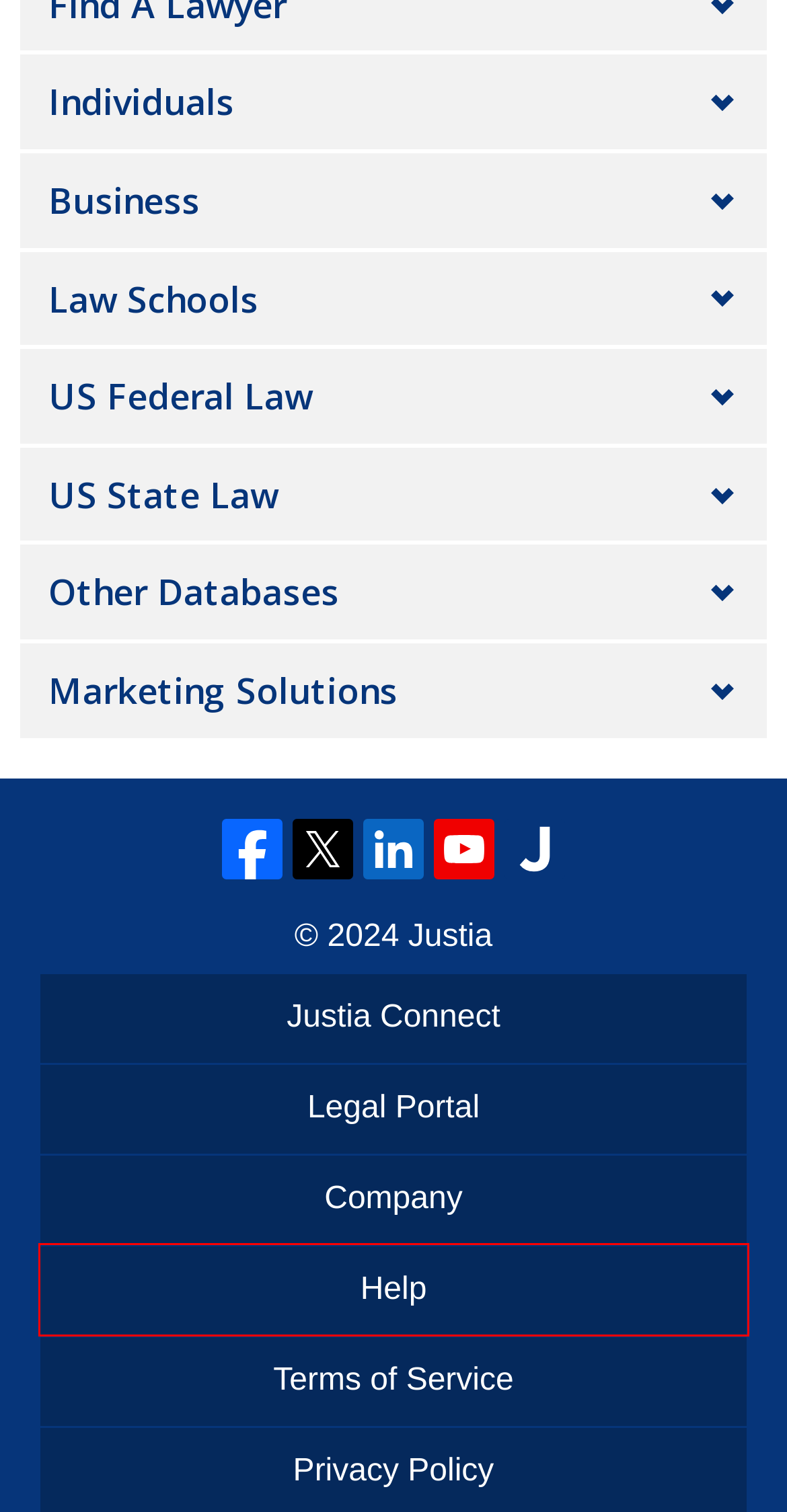Assess the screenshot of a webpage with a red bounding box and determine which webpage description most accurately matches the new page after clicking the element within the red box. Here are the options:
A. Justia Connect | Free Membership for the Legal Community | Join to Learn, Save & Grow
B. Law Firm Marketing Solutions | Lawyer Directory, Websites & PPC | Justia
C. Justia Company Information
D. Justia Support - Justia Legal Marketing
E. United States Law :: US Law :: Justia
F. US State Law :: Justia Law
G. Terms of Service :: Justia
H. Justia Inc, Mountain View, CA - Justia Law Firm Directory

D